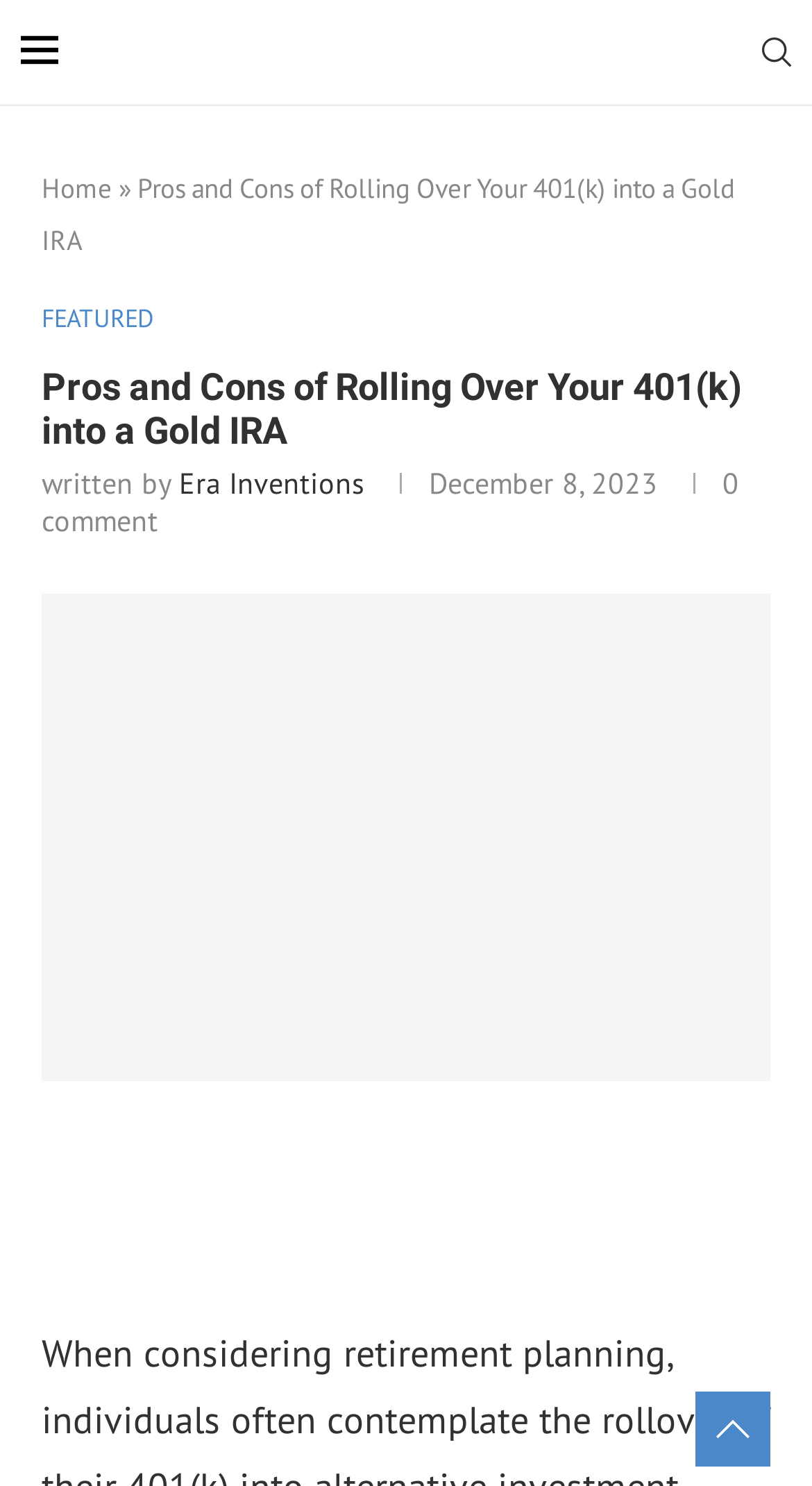What is the purpose of the buttons at the bottom of the article?
Please answer the question with as much detail and depth as you can.

I found the purpose of the buttons by looking at the text 'SHARE' and the links 'Like this post', 'Share on Facebook', 'Share on Twitter', 'Pin to Pinterest', and 'Share via Email', which suggest that the buttons are for sharing the article on various platforms.